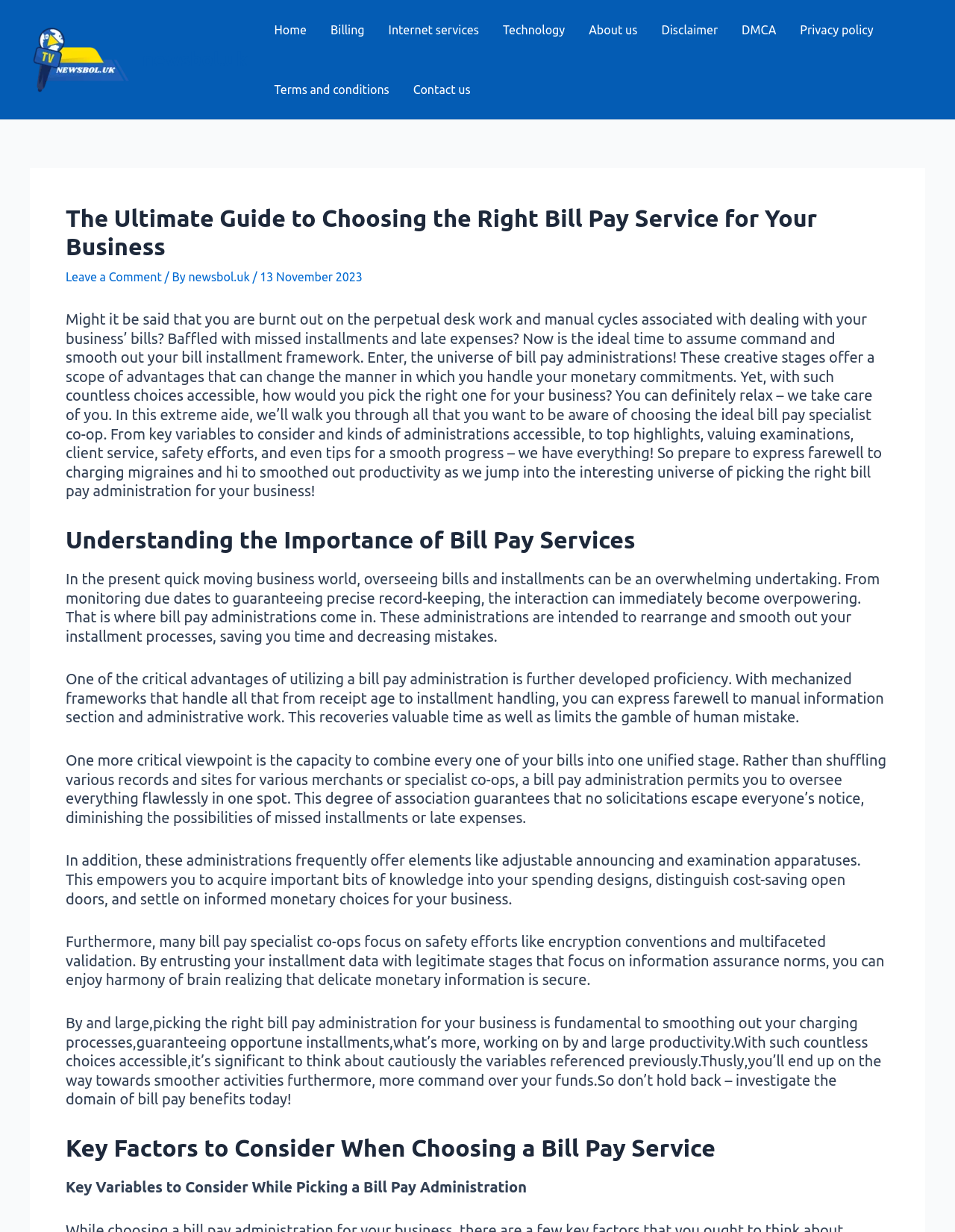Identify the bounding box coordinates of the section to be clicked to complete the task described by the following instruction: "Click the 'Contact us' link". The coordinates should be four float numbers between 0 and 1, formatted as [left, top, right, bottom].

[0.42, 0.048, 0.505, 0.097]